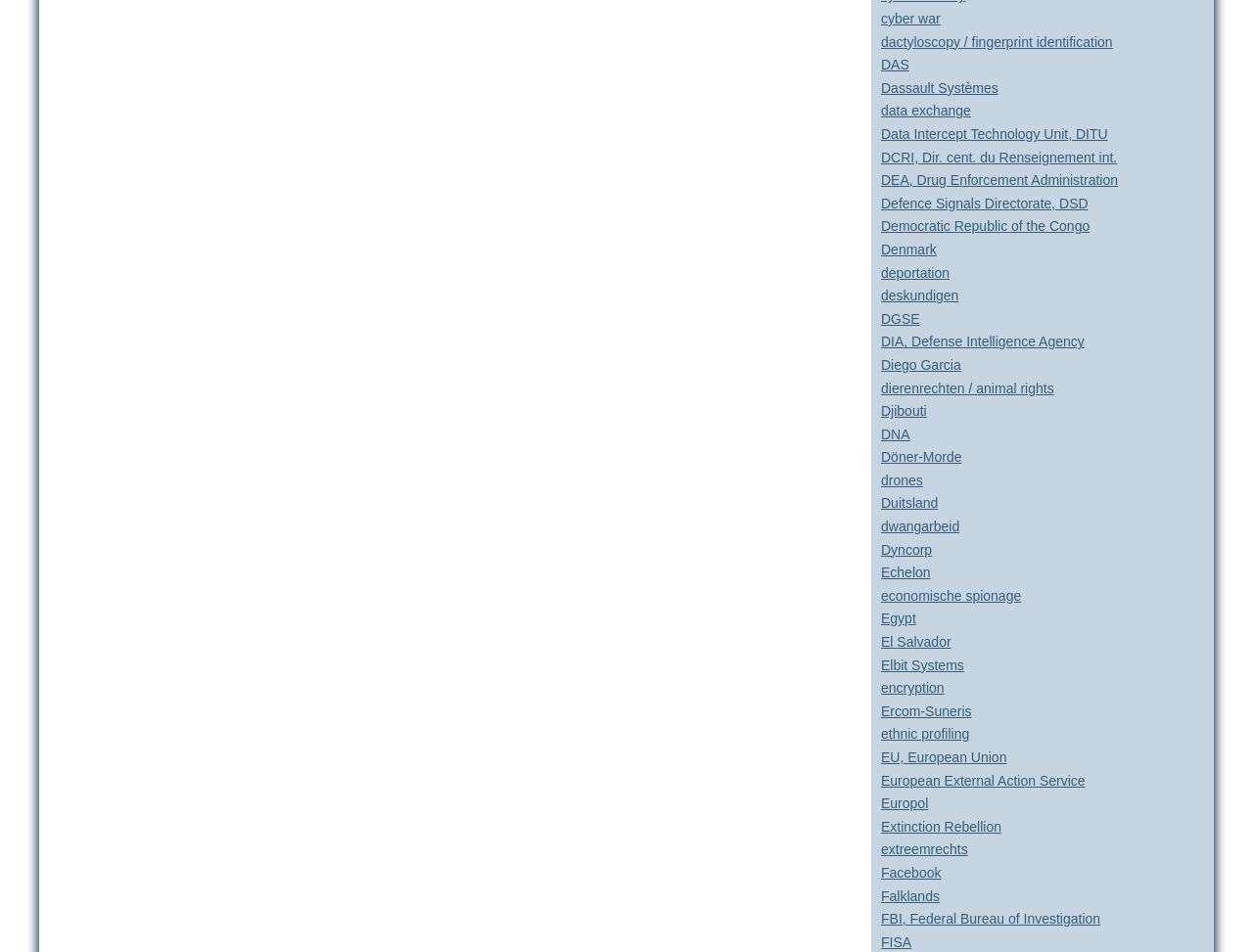Please identify the bounding box coordinates of the element I need to click to follow this instruction: "learn about DEA, Drug Enforcement Administration".

[0.703, 0.181, 0.892, 0.197]